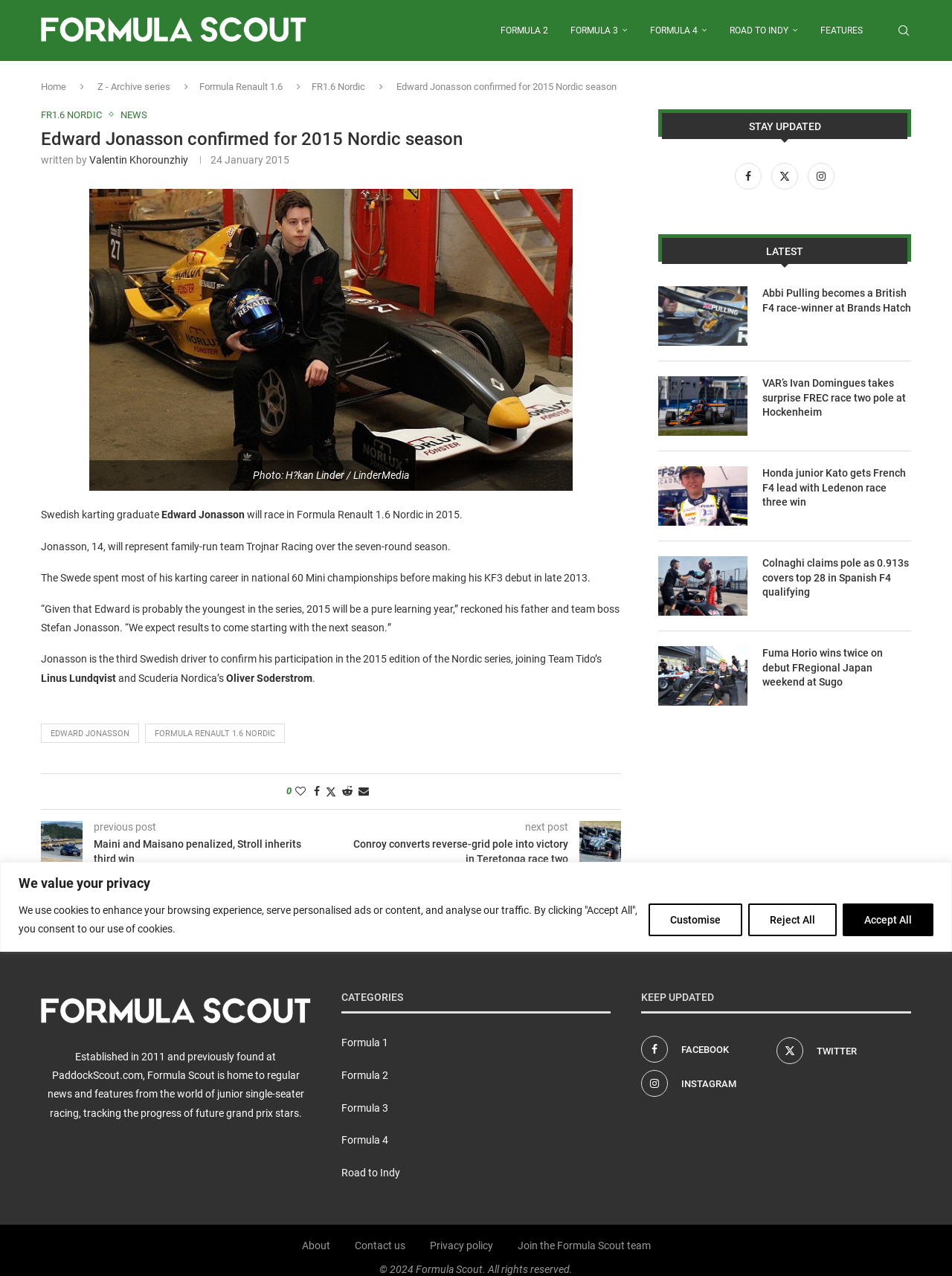Using the information in the image, give a detailed answer to the following question: How many social media platforms are listed to stay updated?

The answer can be found in the 'STAY UPDATED' section at the bottom of the webpage, where three social media platforms, Facebook, Twitter, and Instagram, are listed.